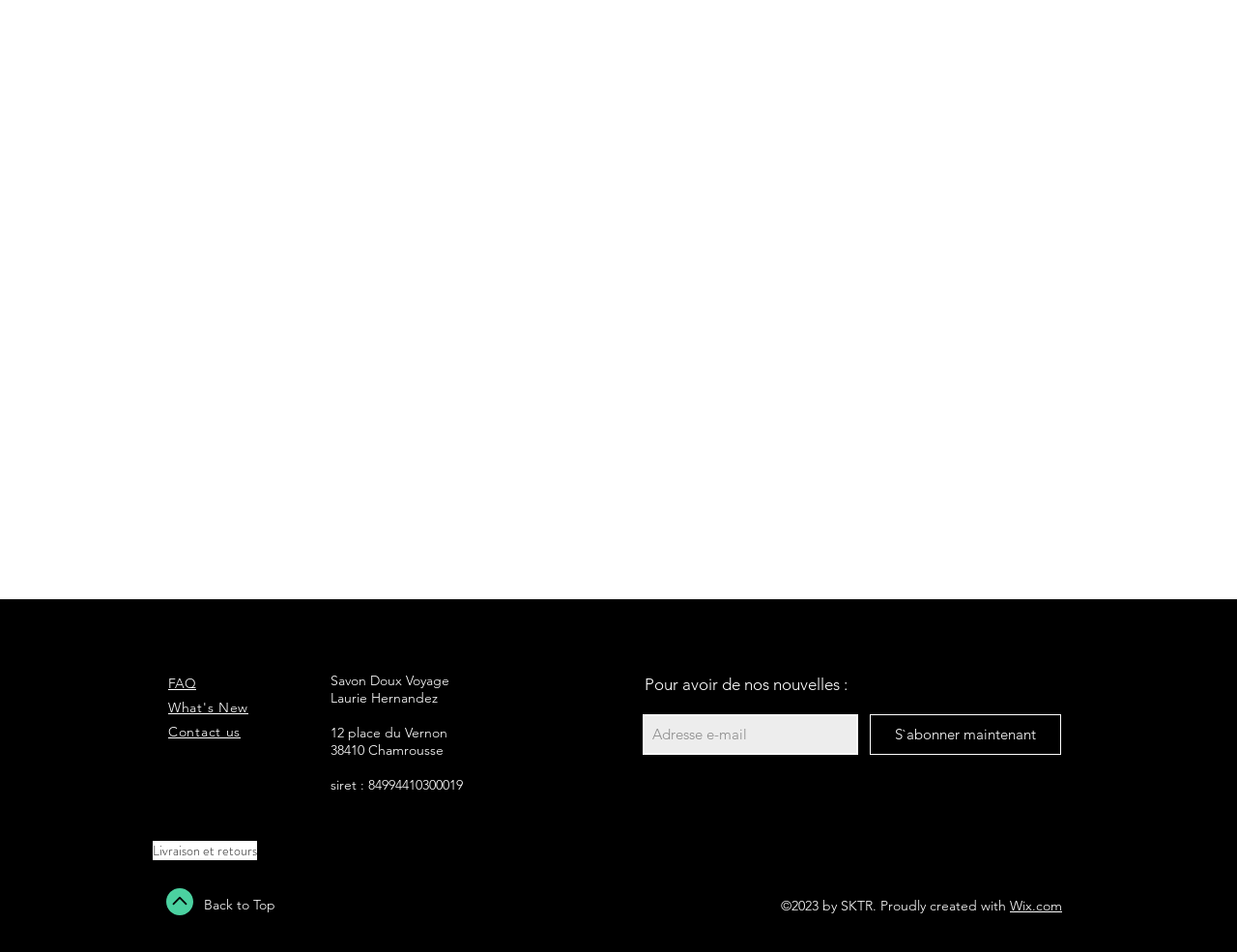Please find the bounding box coordinates for the clickable element needed to perform this instruction: "Contact us".

[0.136, 0.76, 0.195, 0.778]